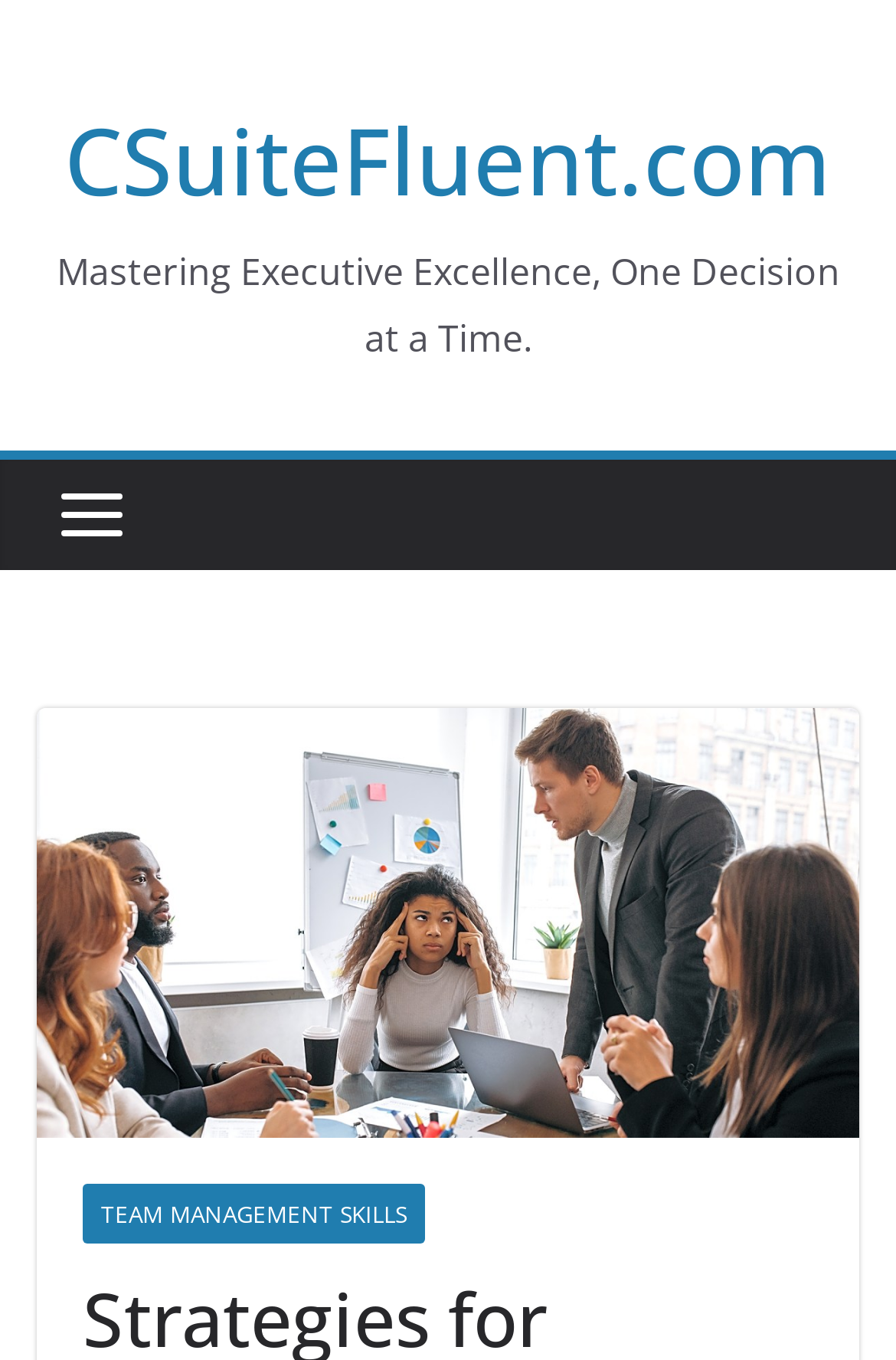Identify and provide the bounding box for the element described by: "CSuiteFluent.com".

[0.072, 0.071, 0.928, 0.164]